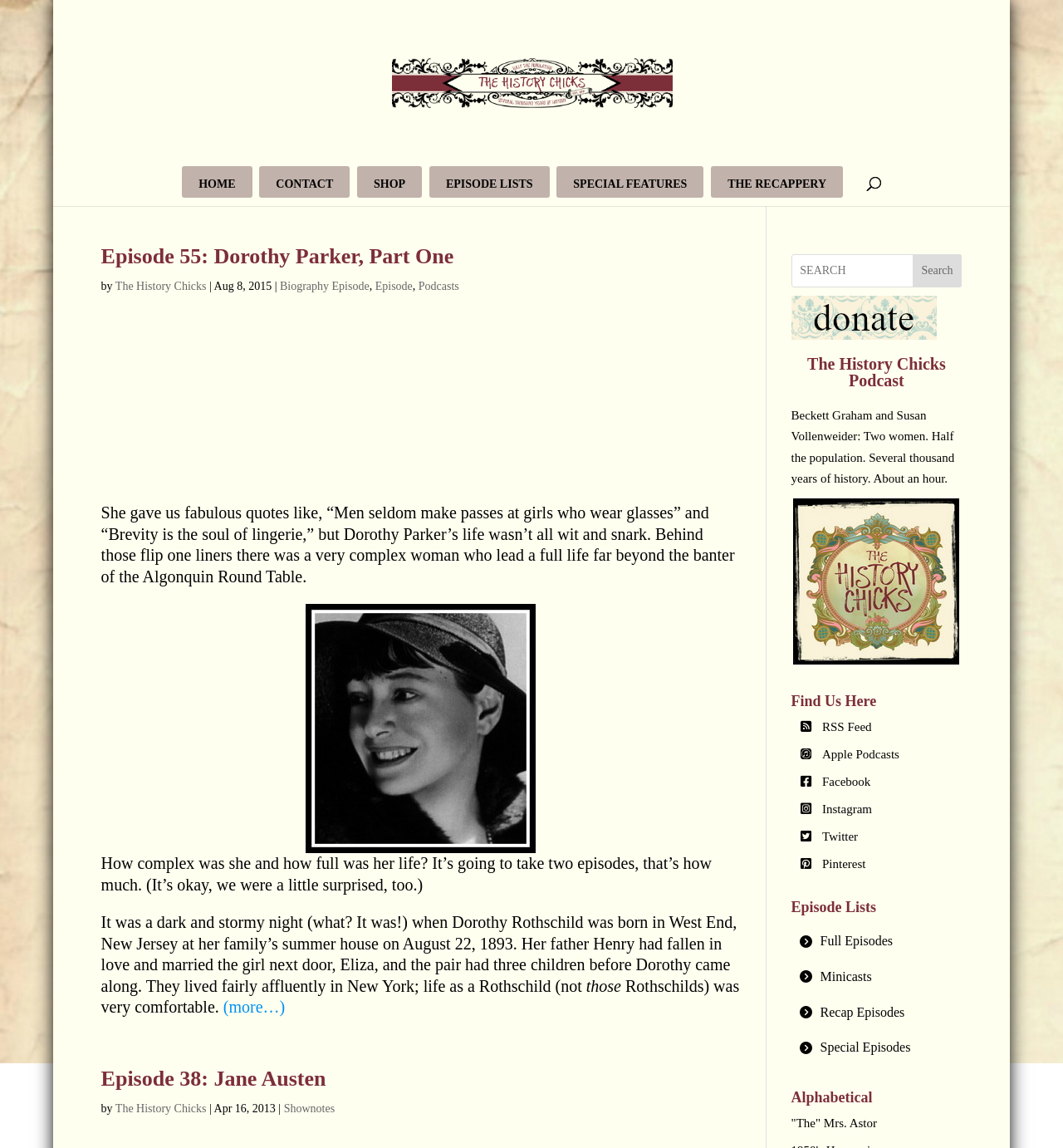Determine the bounding box coordinates for the area you should click to complete the following instruction: "Click on the 'HOME' link".

[0.171, 0.145, 0.237, 0.172]